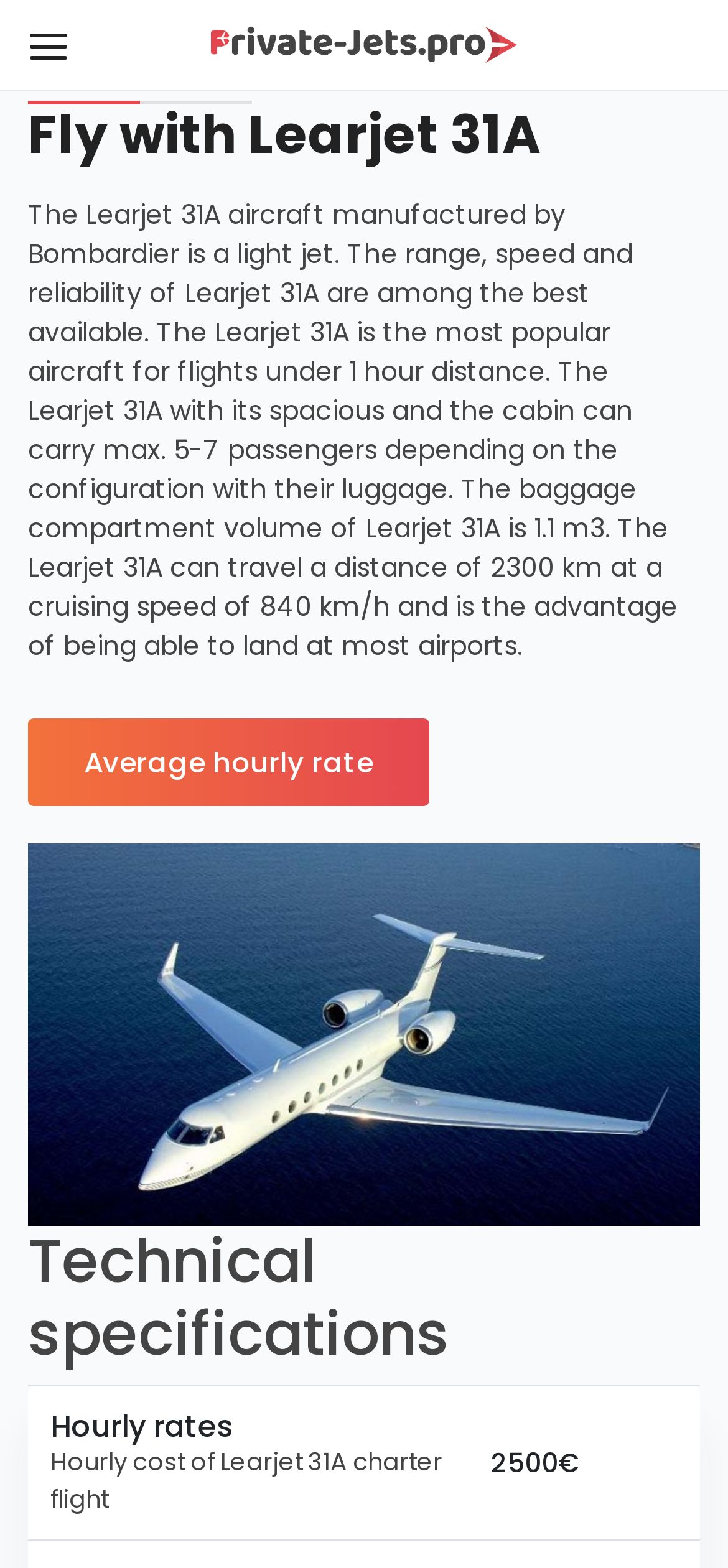How many passengers can the Learjet 31A carry?
Answer with a single word or phrase, using the screenshot for reference.

5-7